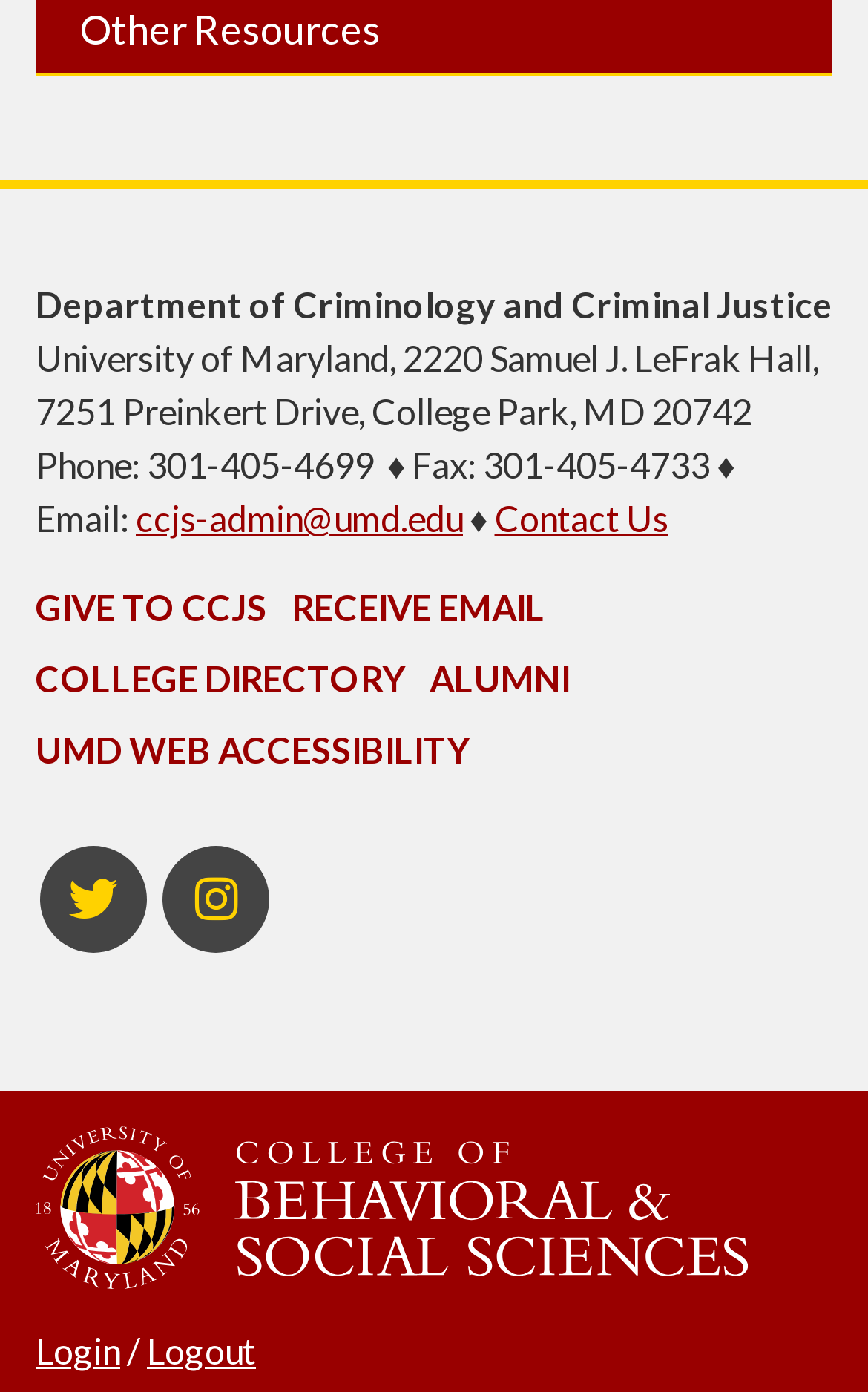Pinpoint the bounding box coordinates of the area that should be clicked to complete the following instruction: "Click the link to view Tim Girvin's page". The coordinates must be given as four float numbers between 0 and 1, i.e., [left, top, right, bottom].

None